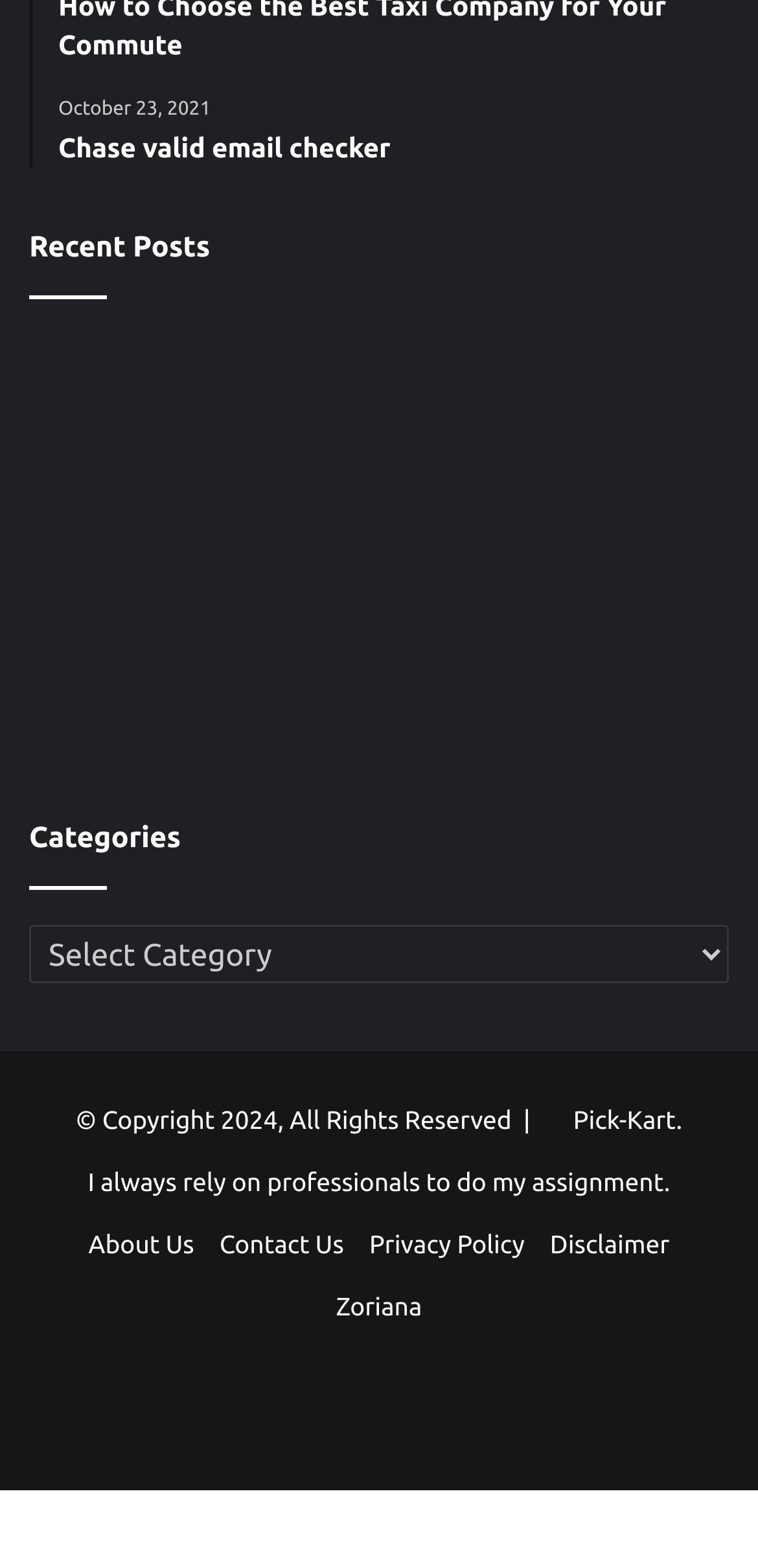Locate the bounding box coordinates for the element described below: "Zoriana". The coordinates must be four float values between 0 and 1, formatted as [left, top, right, bottom].

[0.443, 0.825, 0.557, 0.843]